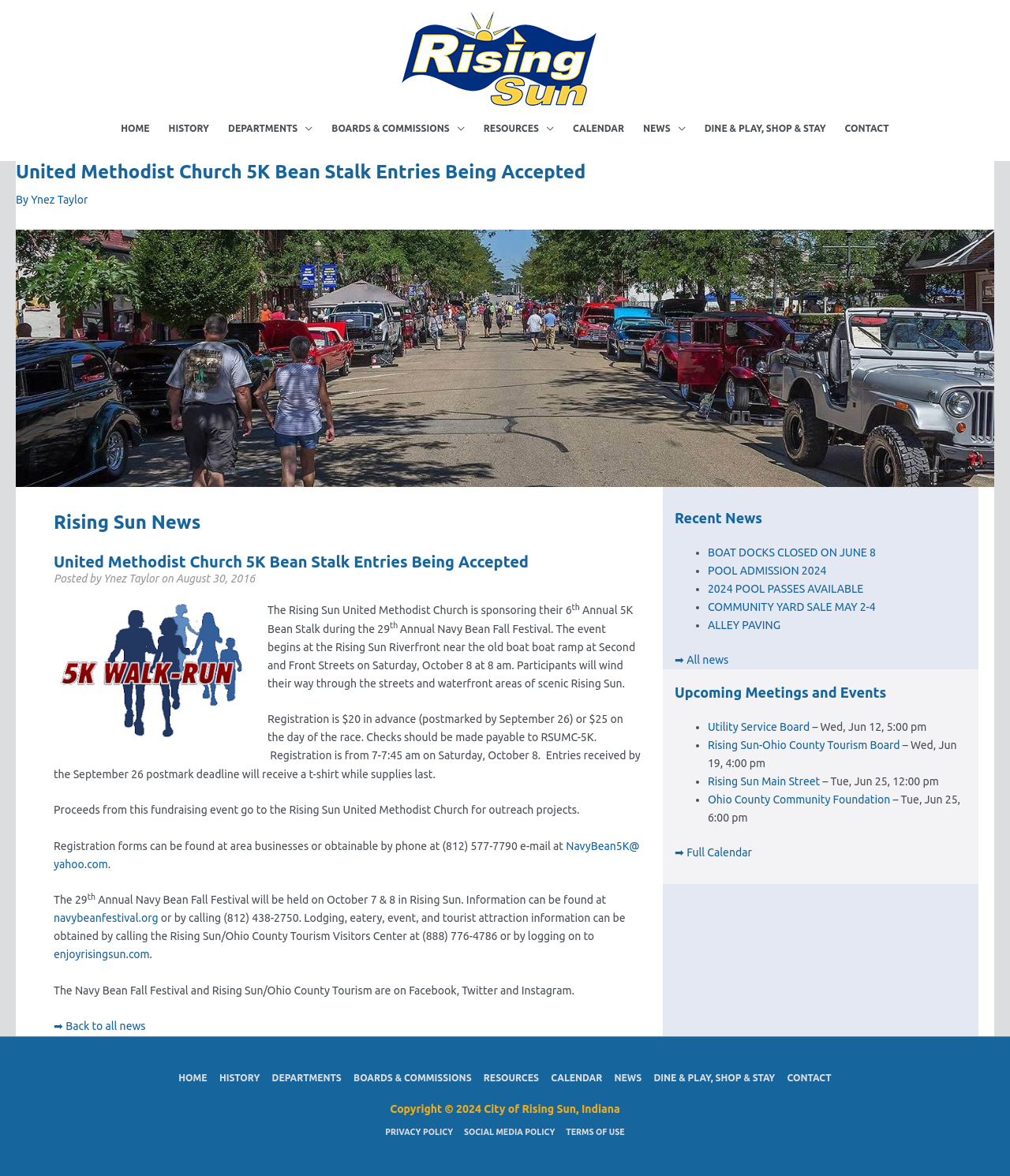Locate the bounding box of the UI element described in the following text: "News".

[0.603, 0.912, 0.64, 0.921]